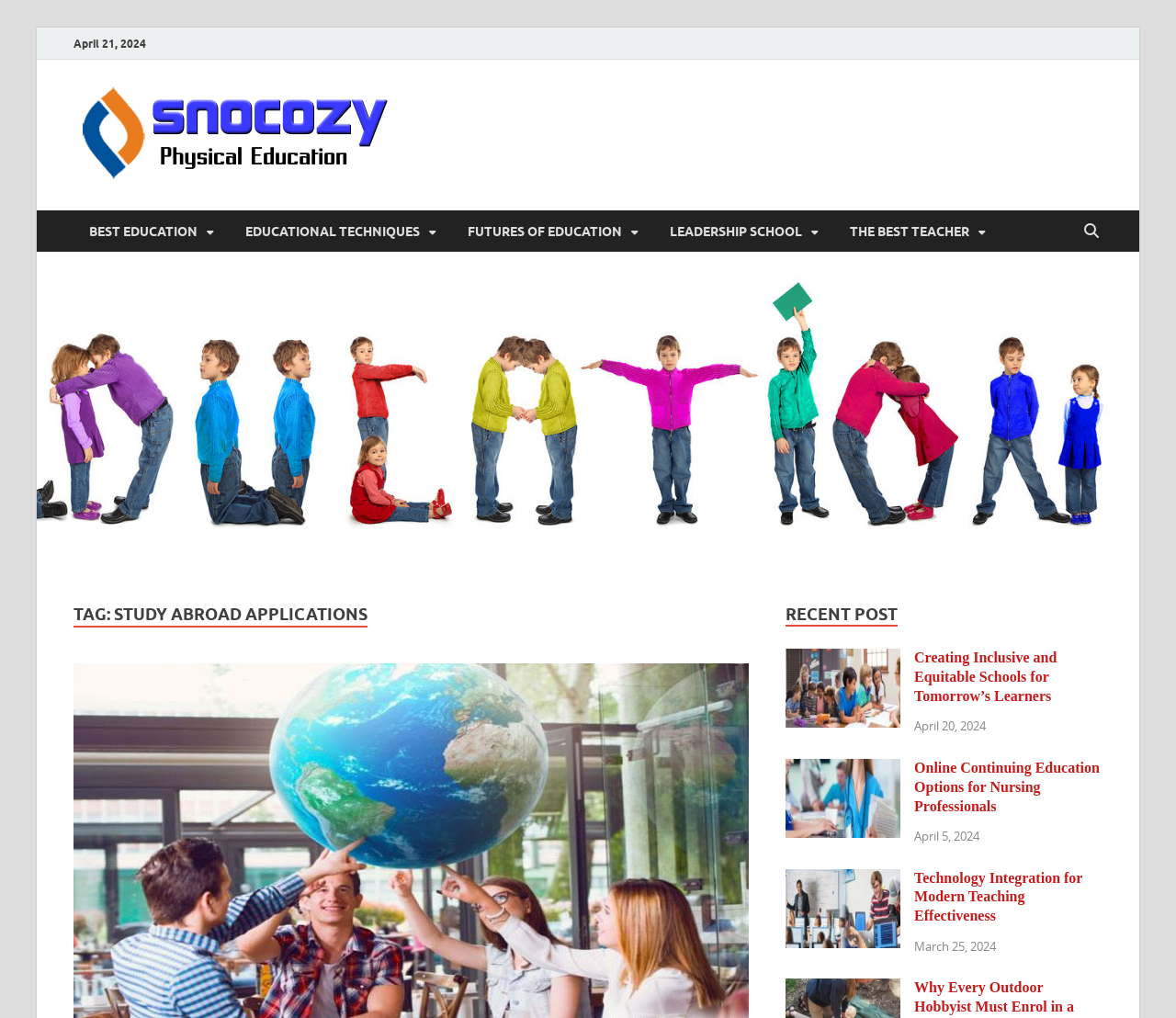Determine the main headline from the webpage and extract its text.

TAG: STUDY ABROAD APPLICATIONS